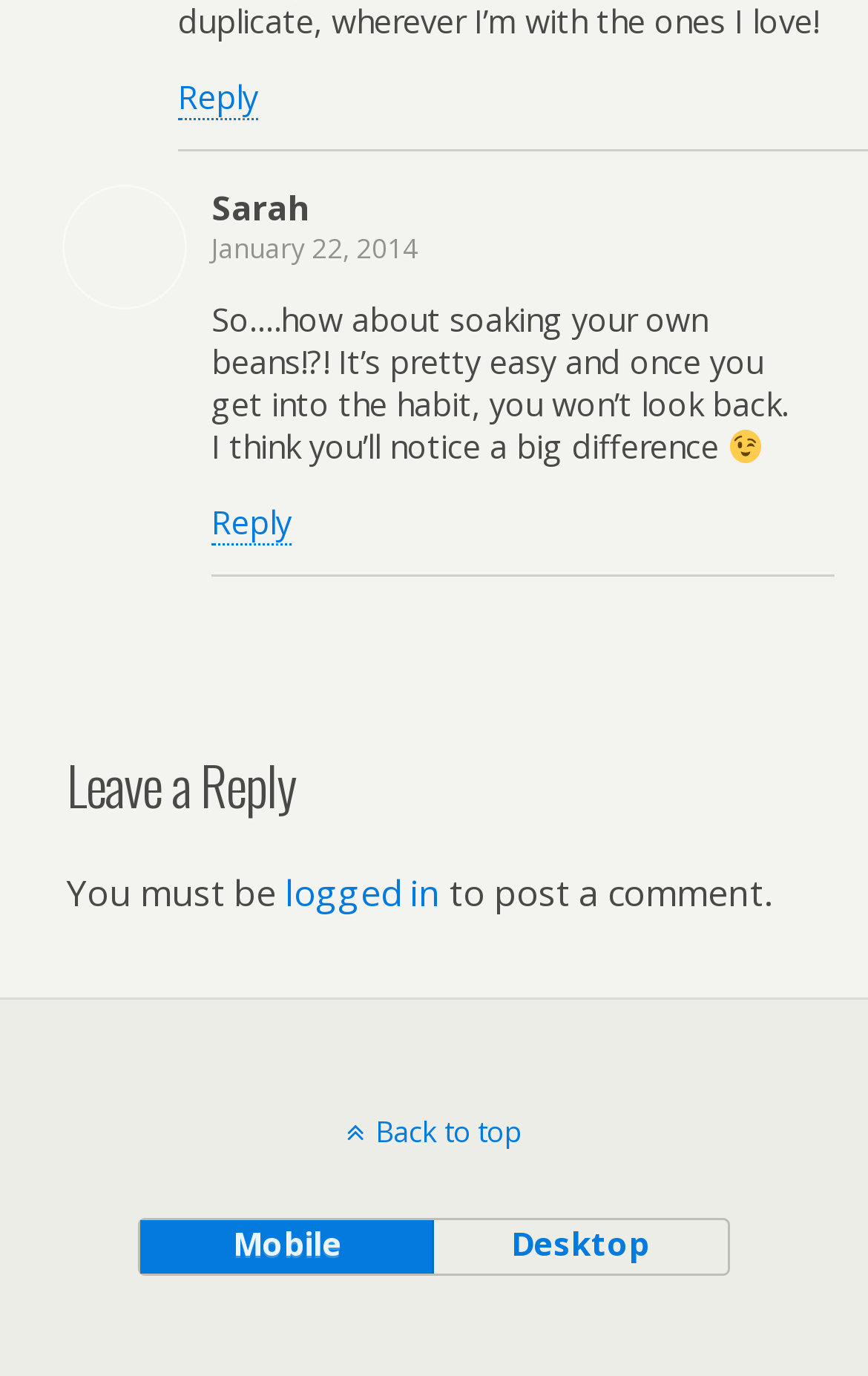Find the bounding box coordinates corresponding to the UI element with the description: "Reply". The coordinates should be formatted as [left, top, right, bottom], with values as floats between 0 and 1.

[0.205, 0.054, 0.297, 0.087]